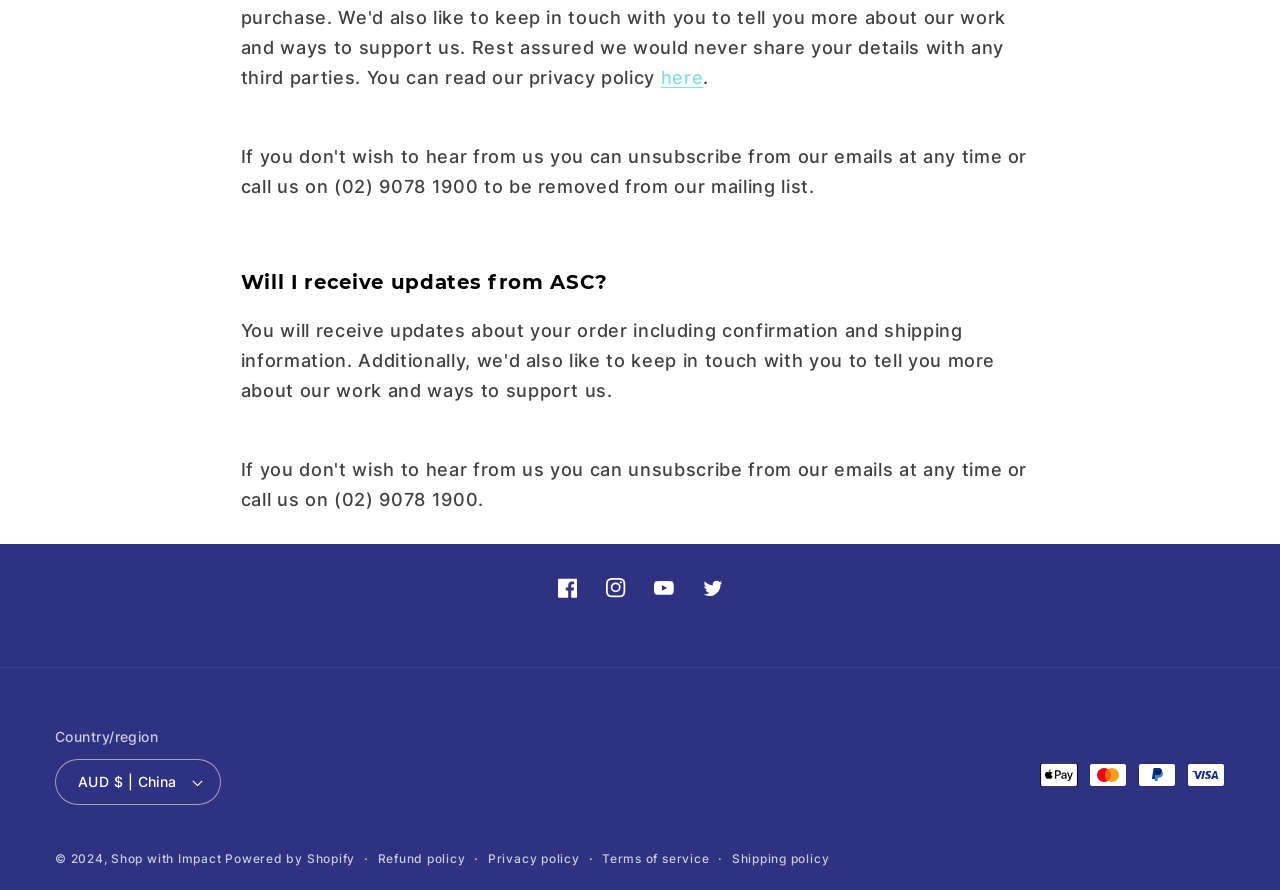Locate the bounding box coordinates of the area to click to fulfill this instruction: "Select a country or region". The bounding box should be presented as four float numbers between 0 and 1, in the order [left, top, right, bottom].

[0.043, 0.853, 0.172, 0.905]